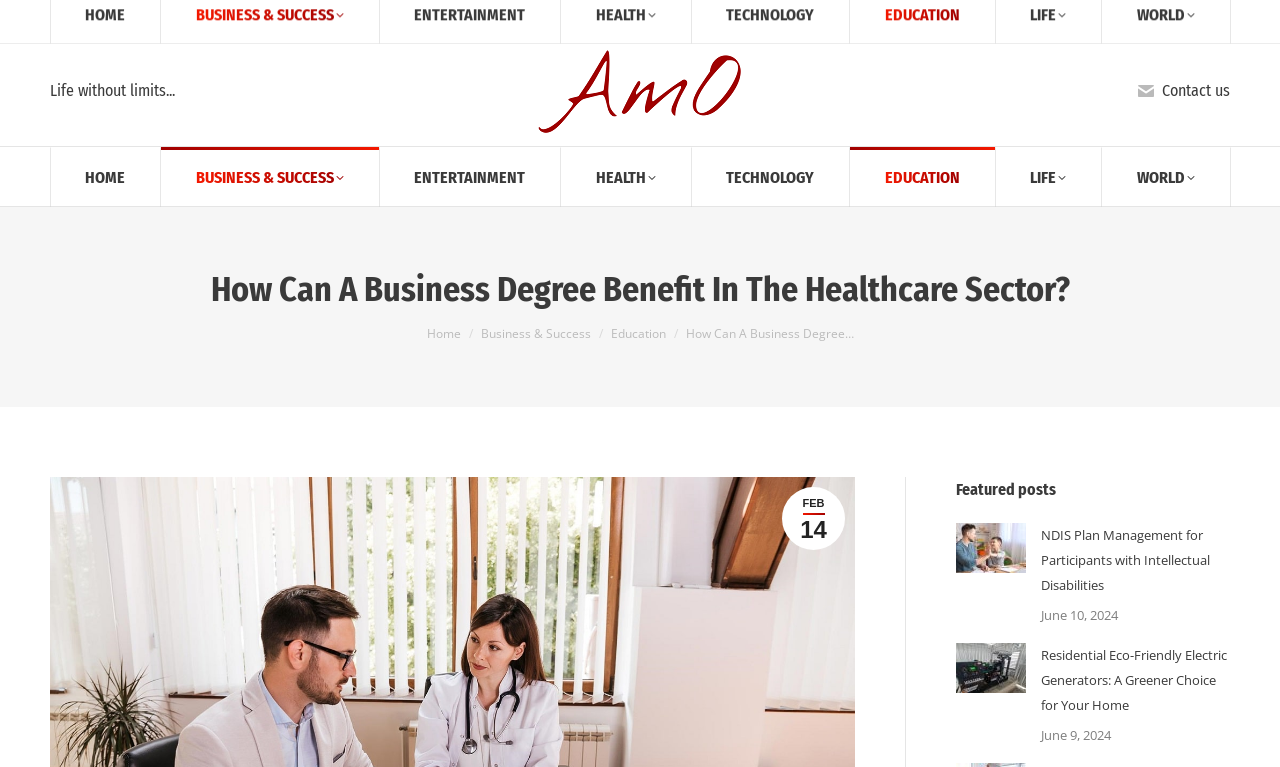What is the email address listed at the top of the webpage?
Based on the visual information, provide a detailed and comprehensive answer.

I looked at the top of the webpage and found a StaticText element with the text 'info@amolife.com', which is the email address listed.